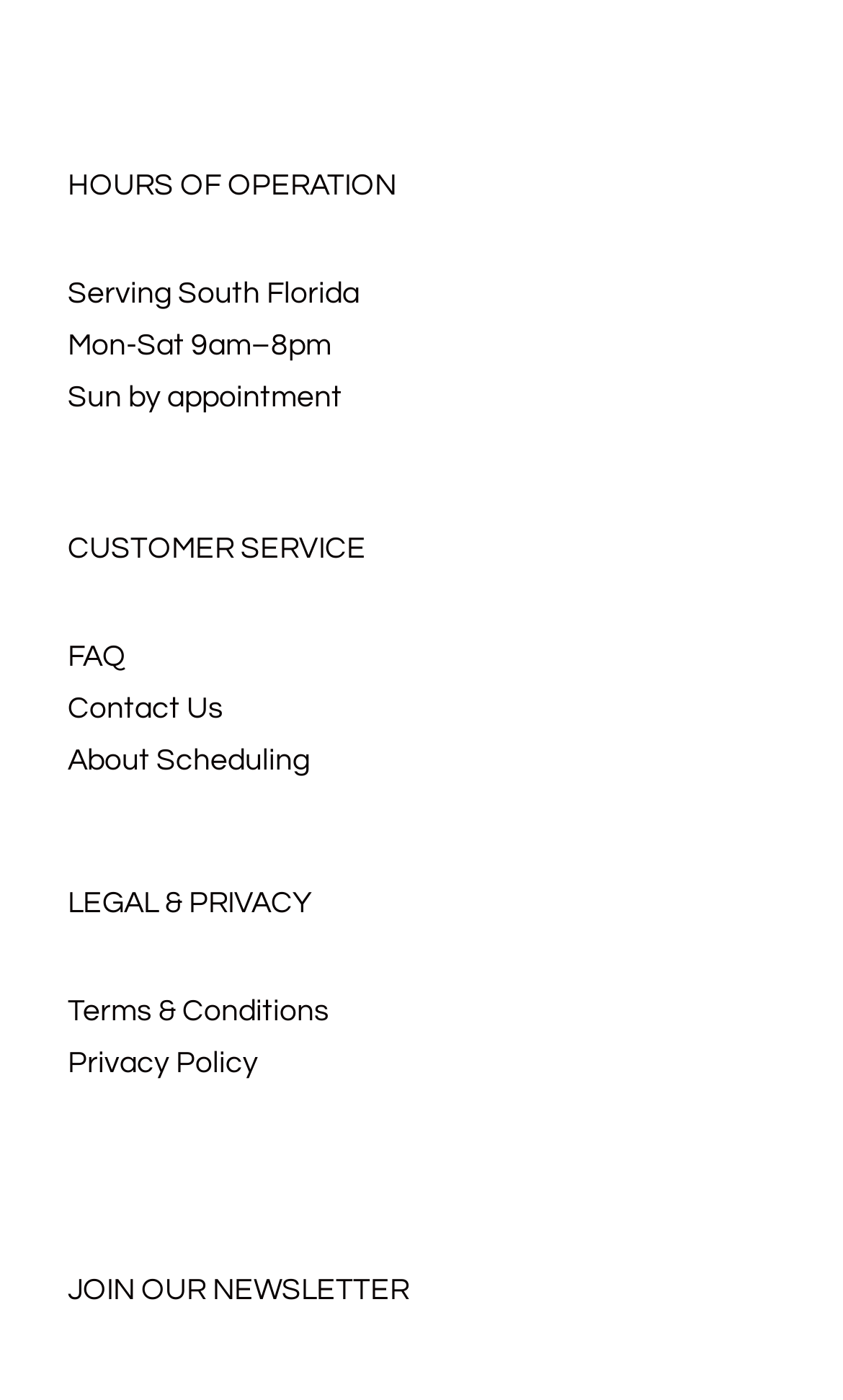Based on what you see in the screenshot, provide a thorough answer to this question: What are the hours of operation on Monday to Saturday?

I found the answer by looking at the 'HOURS OF OPERATION' section, where it says 'Mon-Sat 9am–8pm'.